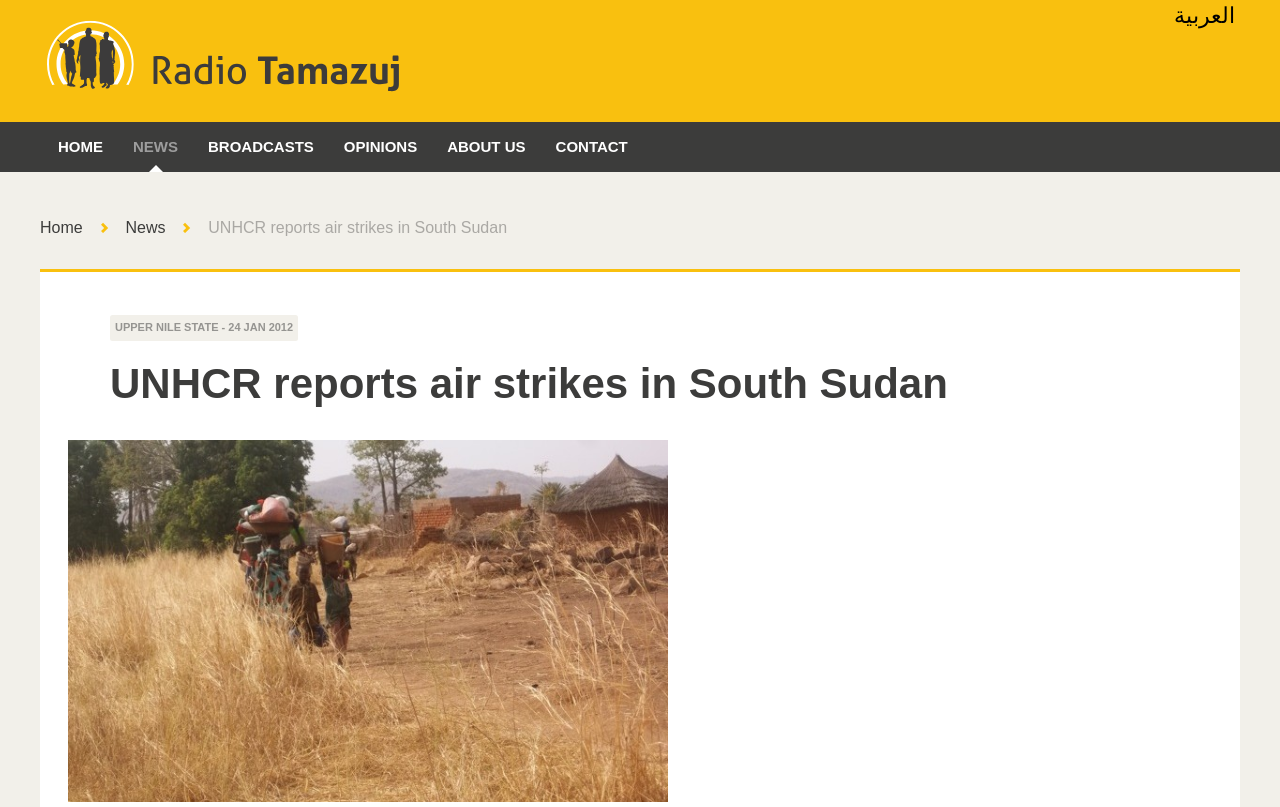Detail the webpage's structure and highlights in your description.

The webpage appears to be a news article from Radio Tamazuj, with a focus on a report from the UN High Commissioner for Refugees (UNHCR) about air strikes in South Sudan. 

At the top right corner, there are several language options, including "العربية" (Arabic). Below this, there is a main heading that spans across the page, with a link to the article title "UNHCR reports air strikes in South Sudan". 

On the top left side, there is a navigation menu with links to "HOME", "NEWS", "BROADCASTS", "OPINIONS", "ABOUT US", and "CONTACT", arranged horizontally. 

Below the navigation menu, there is a search bar that takes up most of the width of the page, with a placeholder text "Search articles". 

Further down, there is a secondary navigation menu with links to "Home" and "News", followed by a link to the current article "UNHCR reports air strikes in South Sudan". 

The main content of the article starts with a subheading "UPPER NILE STATE -" and a date "24 JAN 2012", positioned near the top left of the content area. The article title "UNHCR reports air strikes in South Sudan" is repeated as a heading, spanning across the page.